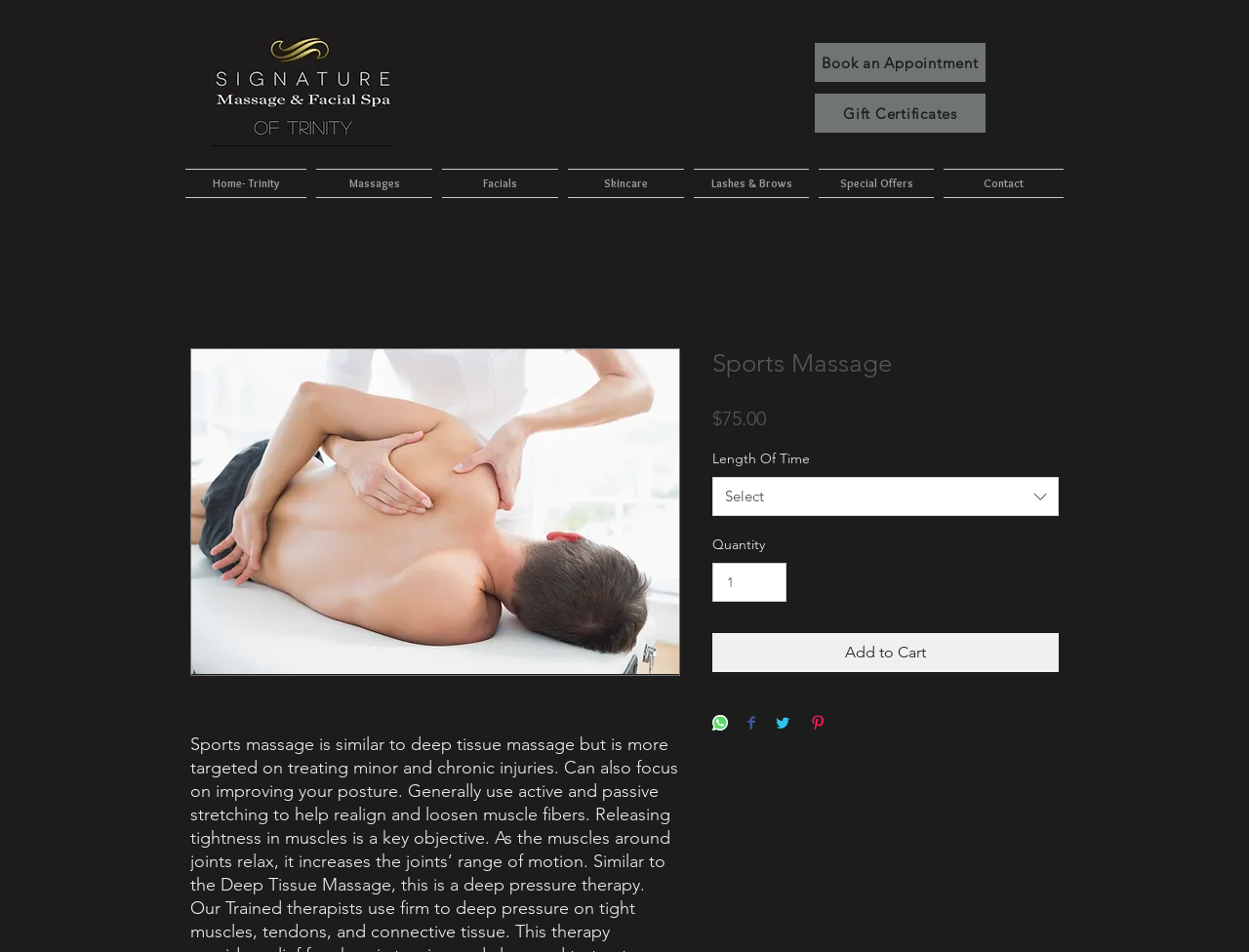Locate the bounding box coordinates of the UI element described by: "input value="1" aria-label="Quantity" value="1"". The bounding box coordinates should consist of four float numbers between 0 and 1, i.e., [left, top, right, bottom].

[0.57, 0.591, 0.63, 0.632]